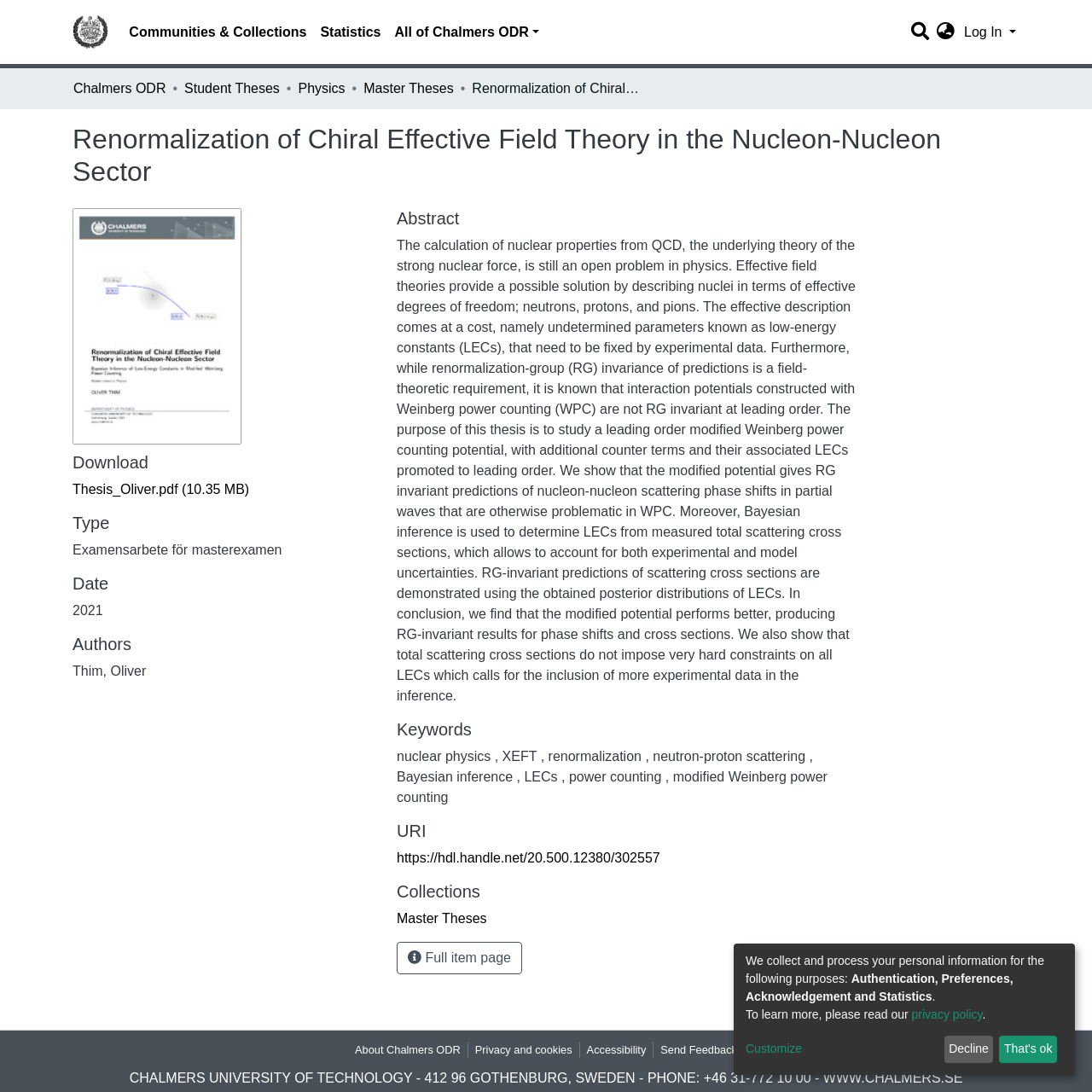What is the date of the thesis?
Look at the image and respond with a one-word or short phrase answer.

2021